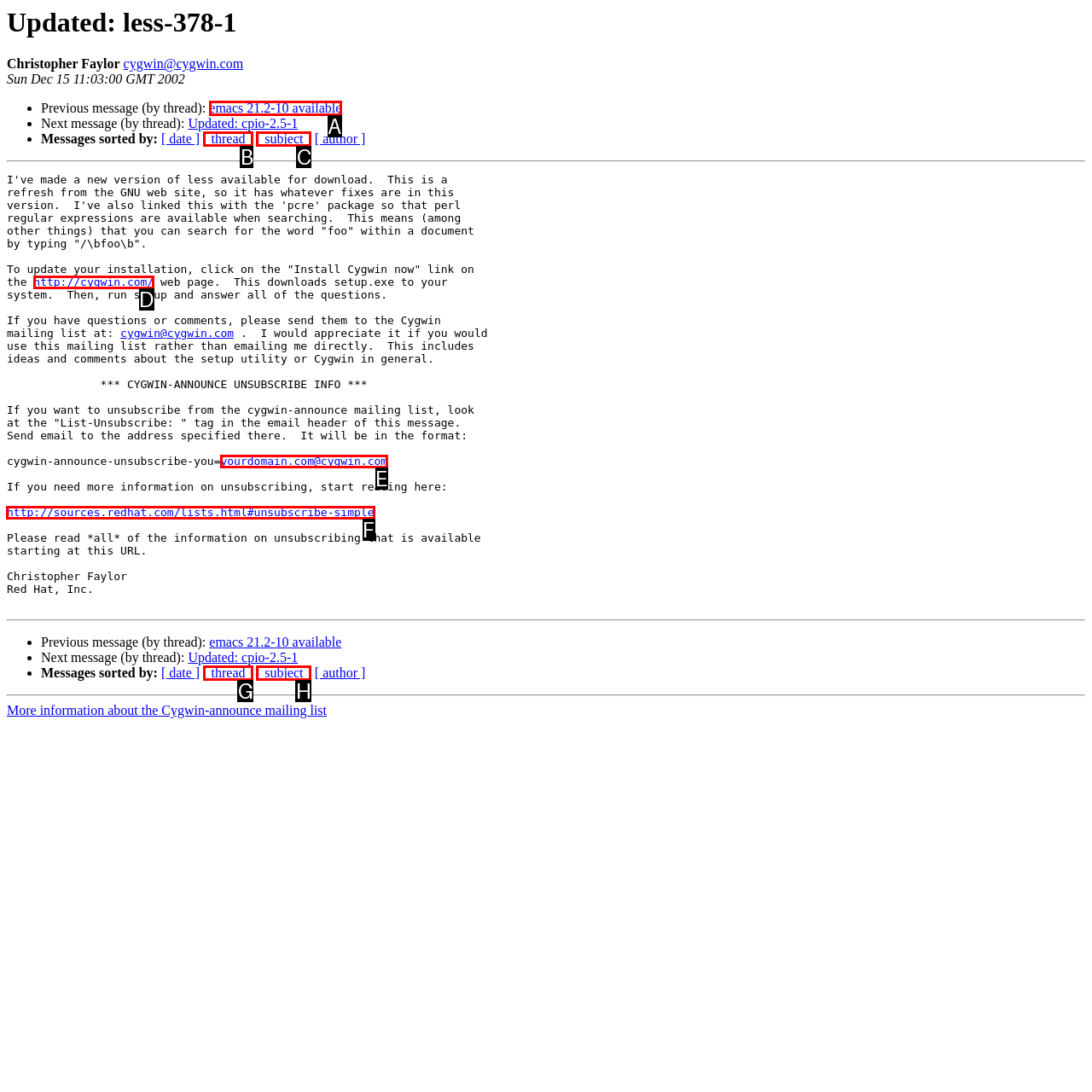Select the correct option from the given choices to perform this task: Read more information about unsubscribing. Provide the letter of that option.

F